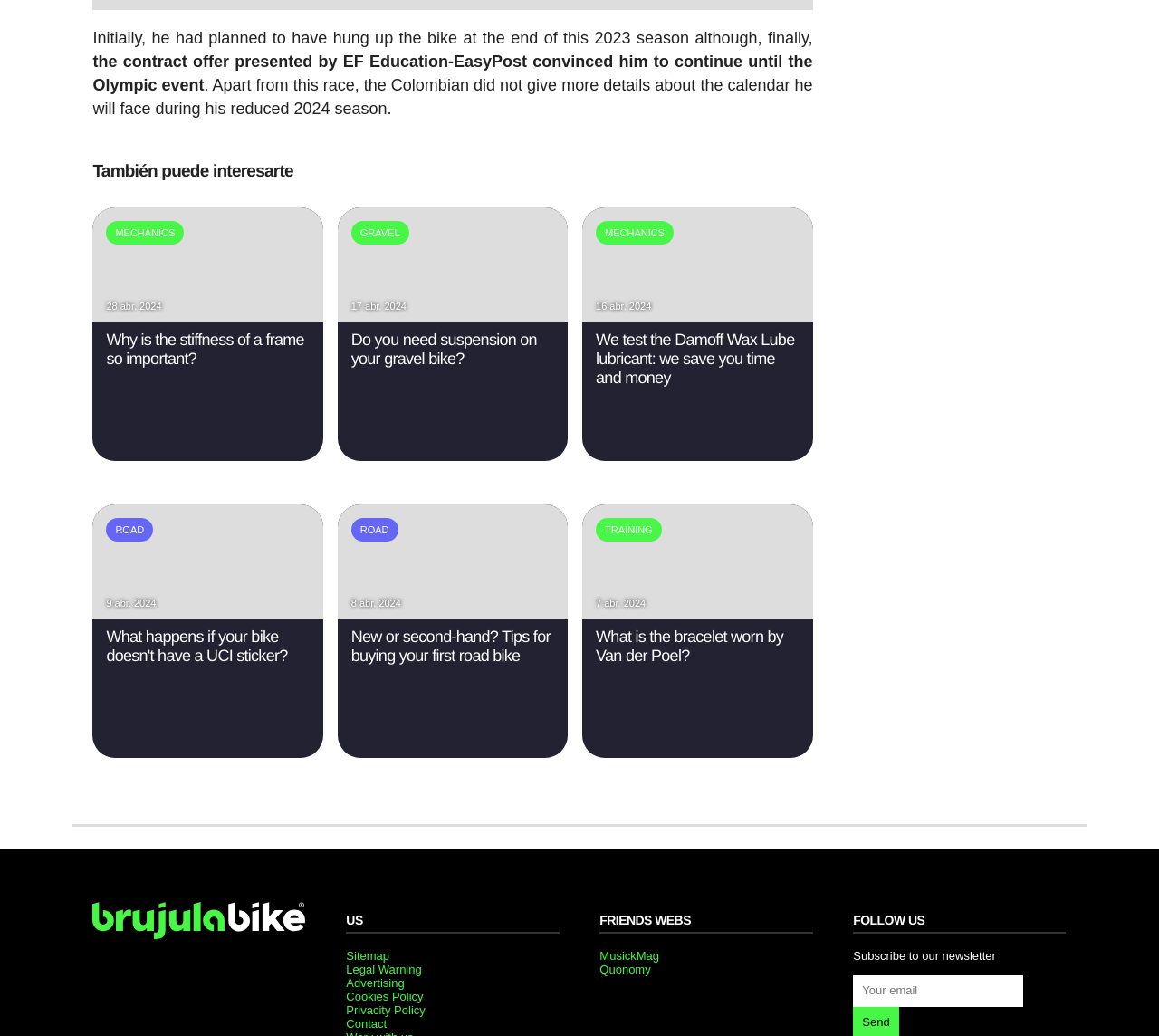What is the website's logo?
Answer the question using a single word or phrase, according to the image.

Brujulabike